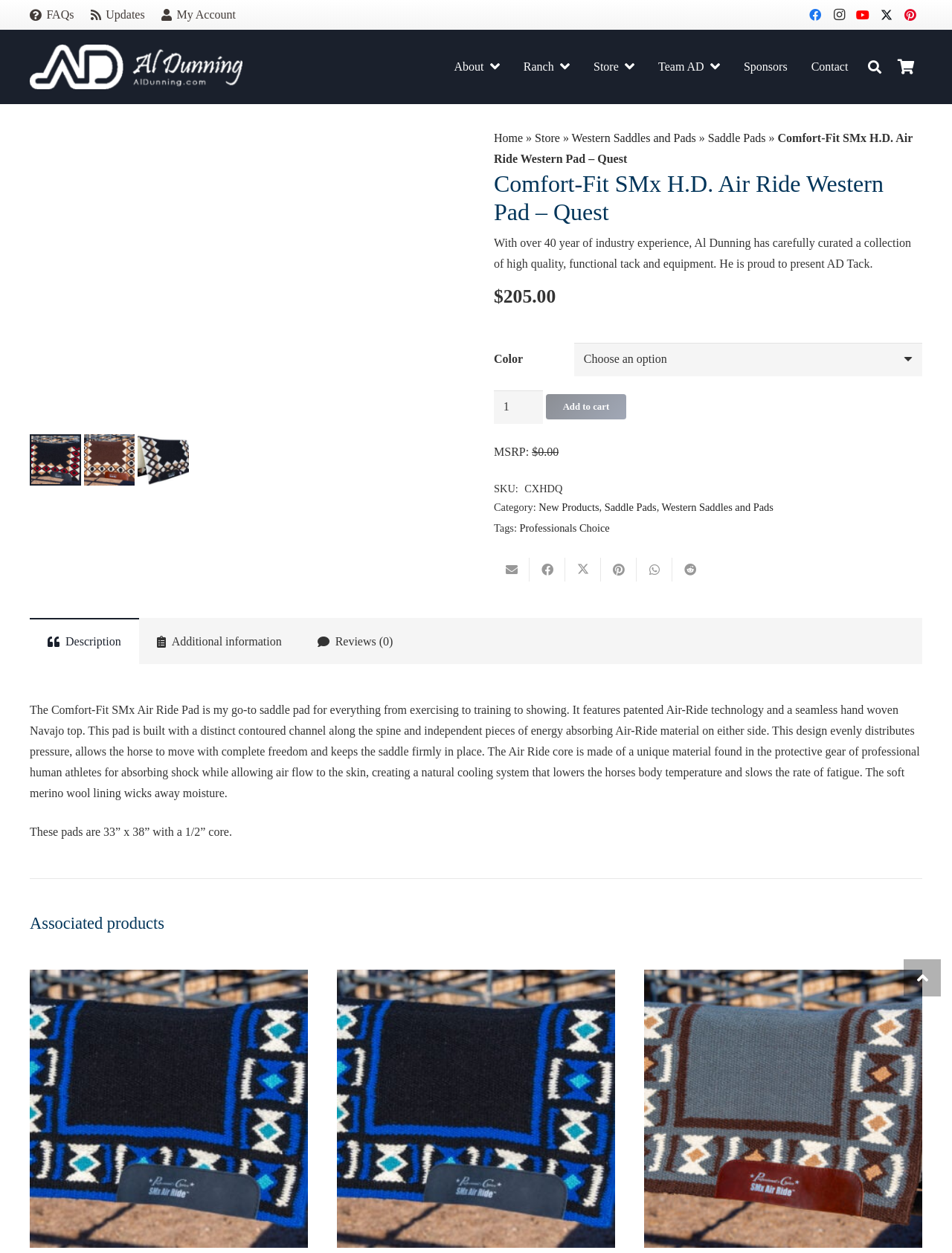How many reviews does the product have?
Please provide a comprehensive answer to the question based on the webpage screenshot.

The number of reviews can be found in the button element on the webpage, which is labeled as 'Reviews (0)'. This indicates that the product has zero reviews.